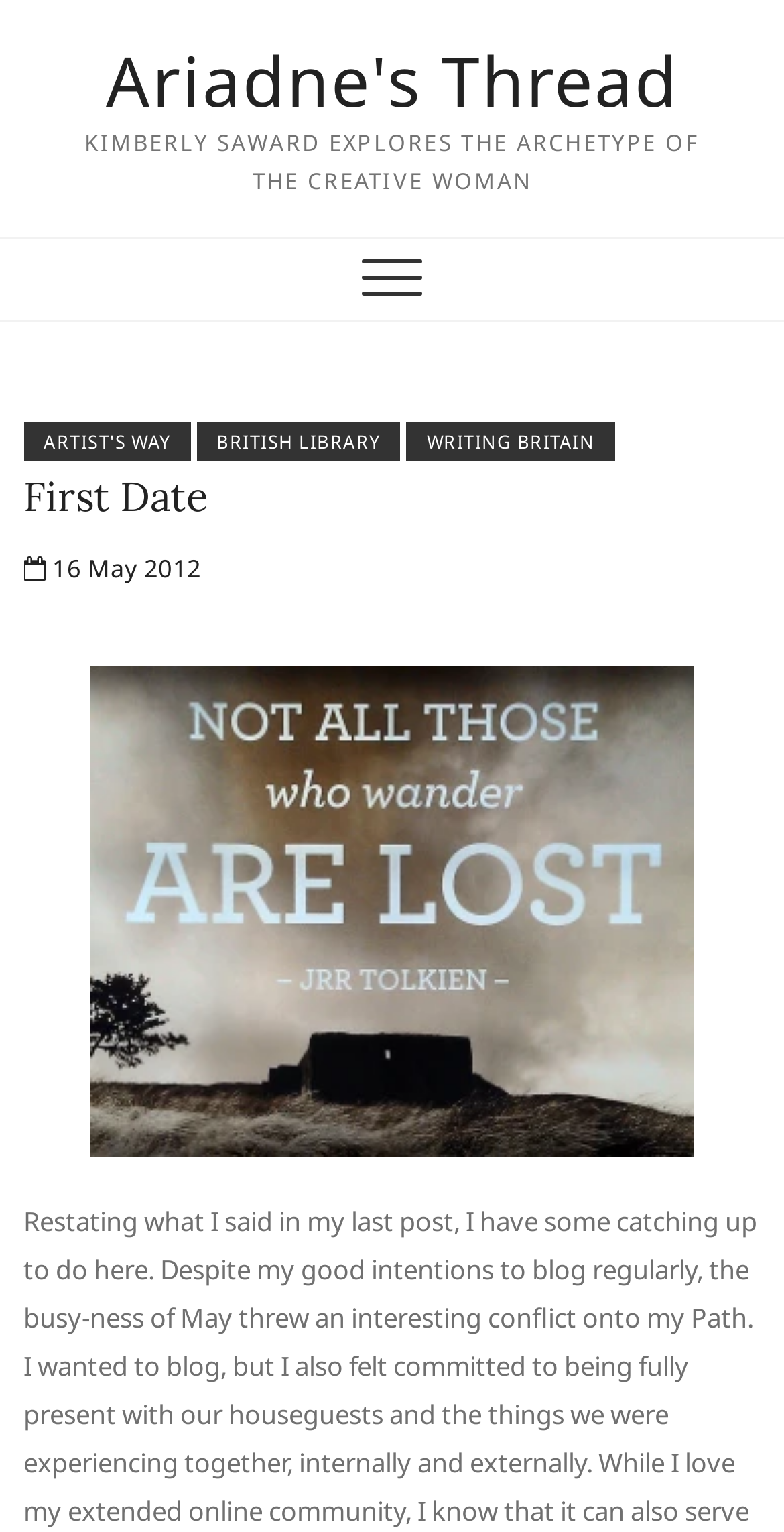What is the topic of the webpage?
Please analyze the image and answer the question with as much detail as possible.

The topic of the webpage can be inferred from the static text element with the text 'KIMBERLY SAWARD EXPLORES THE ARCHETYPE OF THE CREATIVE WOMAN', which suggests that the webpage is about the archetype of the creative woman.